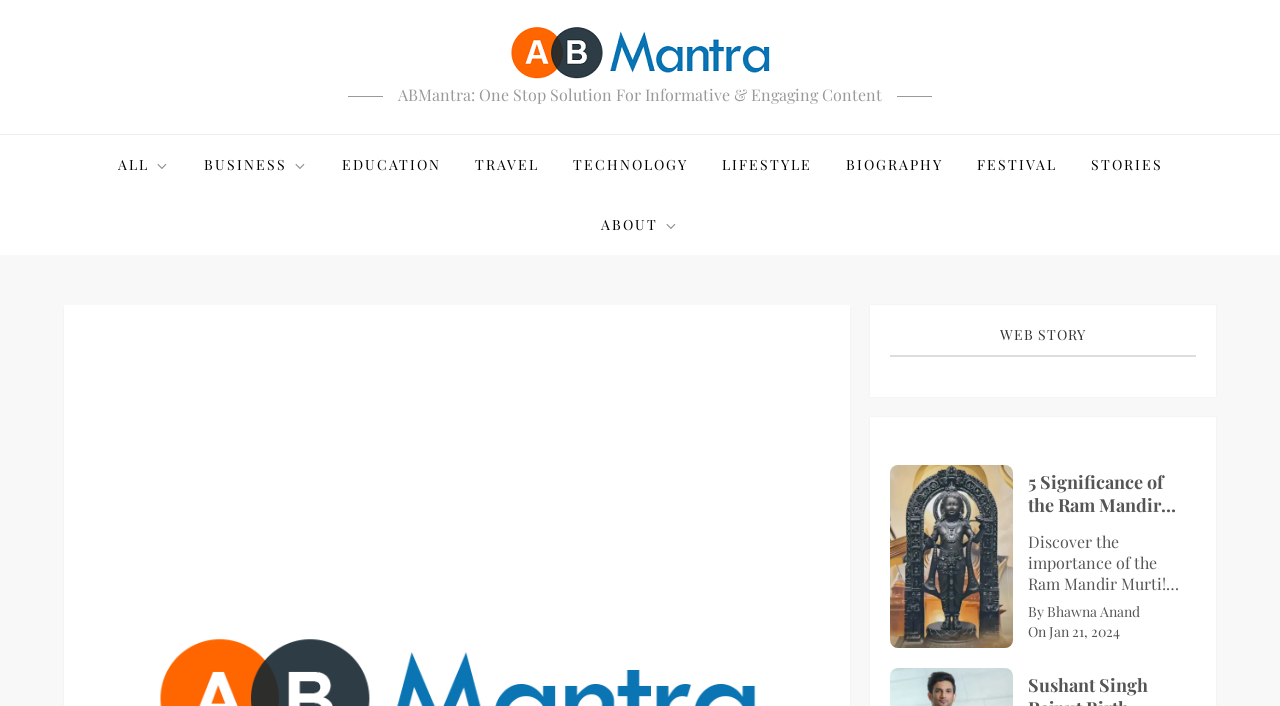Write an elaborate caption that captures the essence of the webpage.

The webpage is about Jadau artificial jewellery, a traditional Indian style of jewellery creation. At the top, there is a link to the webpage's title, "Jadau artificial jewellery: Everything You Need to Know its making, origin and tips". Below this, there is a header with the website's name, "ABMantra: One Stop Solution For Informative & Engaging Content". 

To the right of the header, there are nine links arranged horizontally, categorizing the website's content into "ALL", "BUSINESS", "EDUCATION", "TRAVEL", "TECHNOLOGY", "LIFESTYLE", "BIOGRAPHY", "FESTIVAL", and "STORIES". 

Below these links, there is another link to the "ABOUT" section, positioned slightly to the right of the center. 

Further down, there is a heading titled "WEB STORY". Below this heading, there is a link to an article titled "5 Significance of the Ram Mandir Murti", accompanied by an image with the same title. The article is written by Bhawna Anand, and its publication date is January 21, 2024.